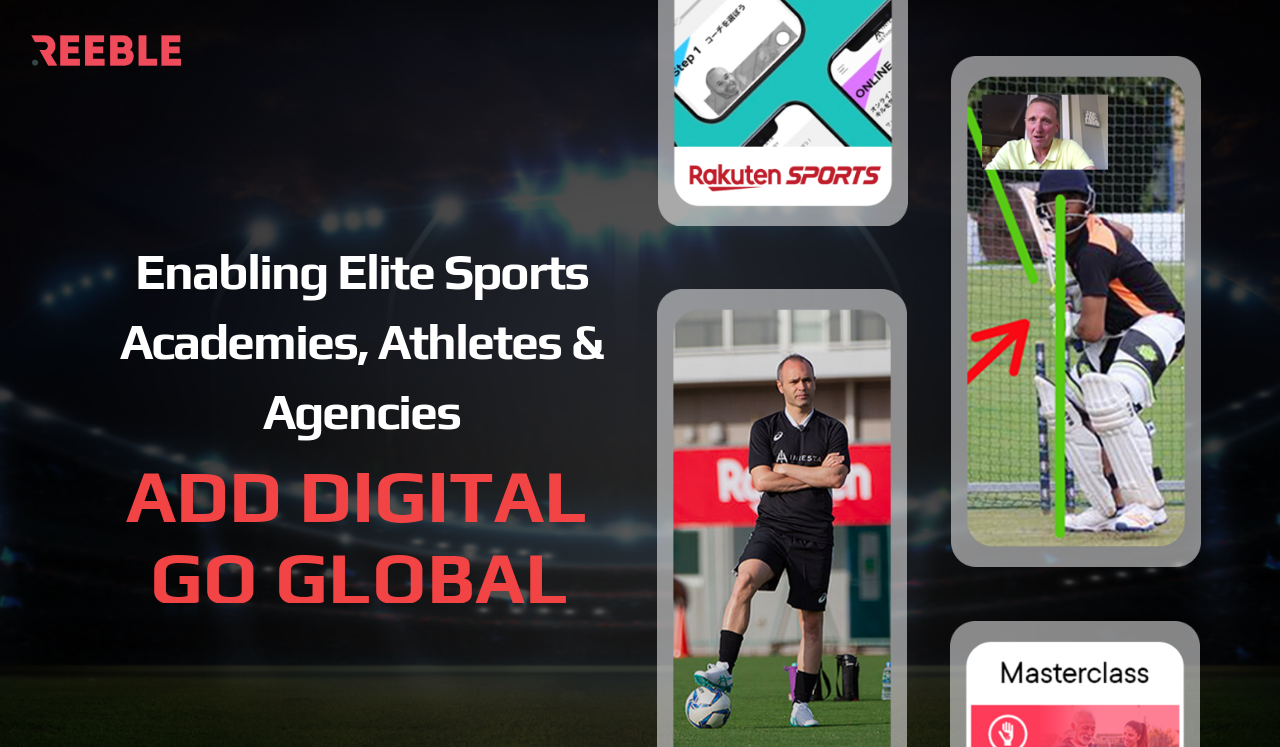Predict the bounding box coordinates for the UI element described as: "alt="logo main"". The coordinates should be four float numbers between 0 and 1, presented as [left, top, right, bottom].

[0.023, 0.018, 0.142, 0.117]